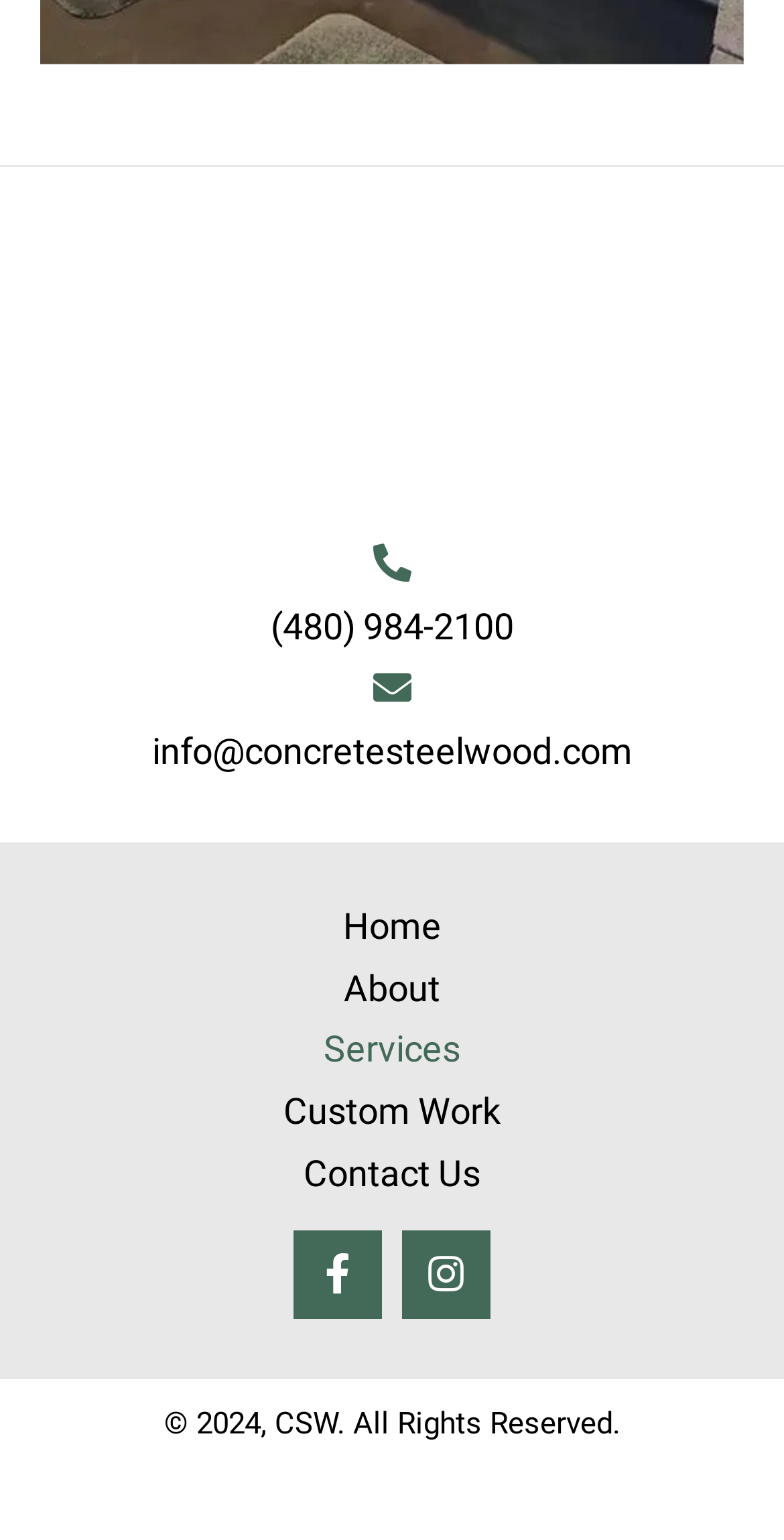What year is the company's copyright?
Please provide a comprehensive and detailed answer to the question.

The copyright year can be found in the bottom section of the webpage, where the company's copyright information is displayed. The text '© 2024, CSW. All Rights Reserved.' indicates that the company's copyright is for the year 2024.